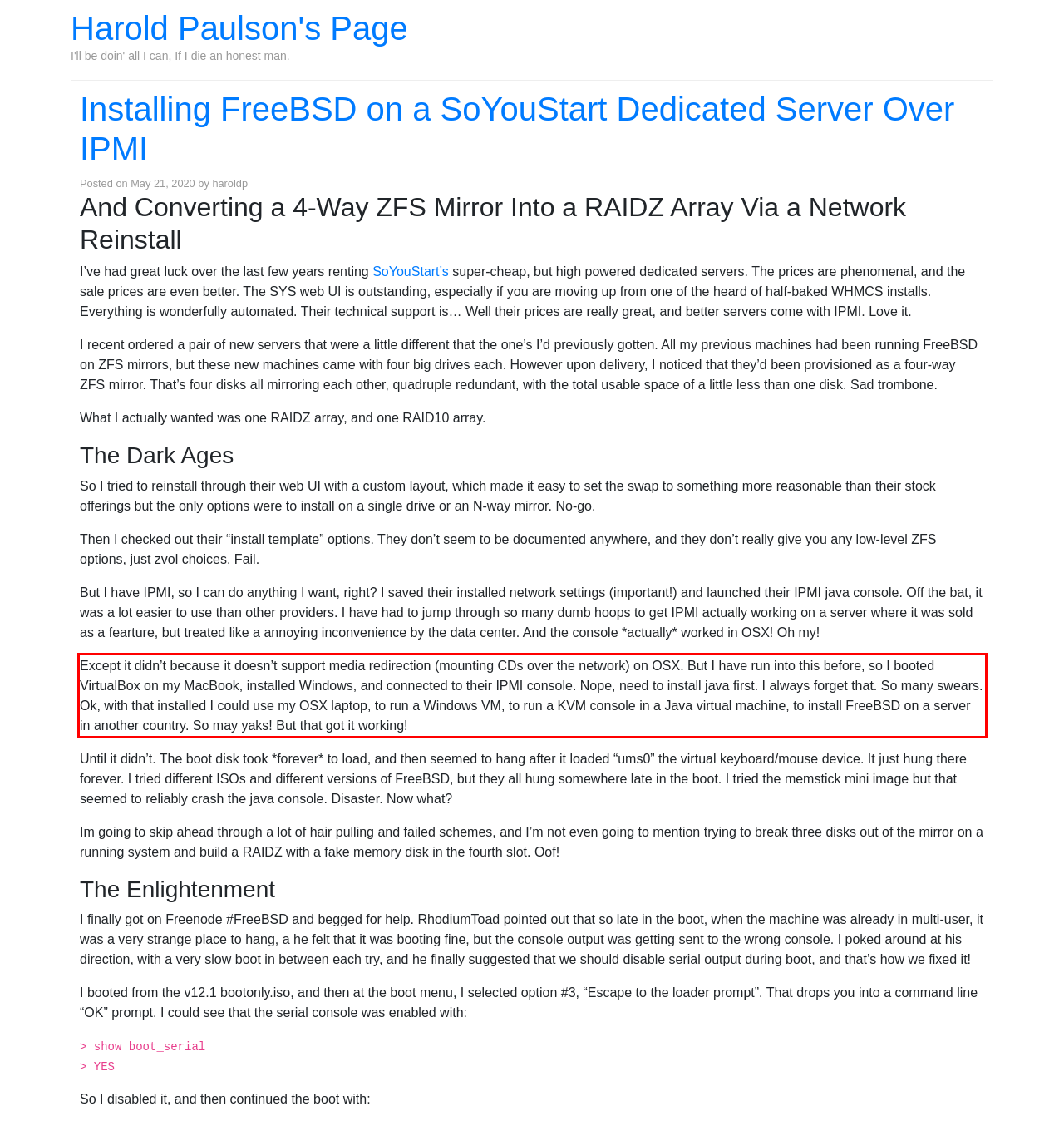Review the screenshot of the webpage and recognize the text inside the red rectangle bounding box. Provide the extracted text content.

Except it didn’t because it doesn’t support media redirection (mounting CDs over the network) on OSX. But I have run into this before, so I booted VirtualBox on my MacBook, installed Windows, and connected to their IPMI console. Nope, need to install java first. I always forget that. So many swears. Ok, with that installed I could use my OSX laptop, to run a Windows VM, to run a KVM console in a Java virtual machine, to install FreeBSD on a server in another country. So may yaks! But that got it working!